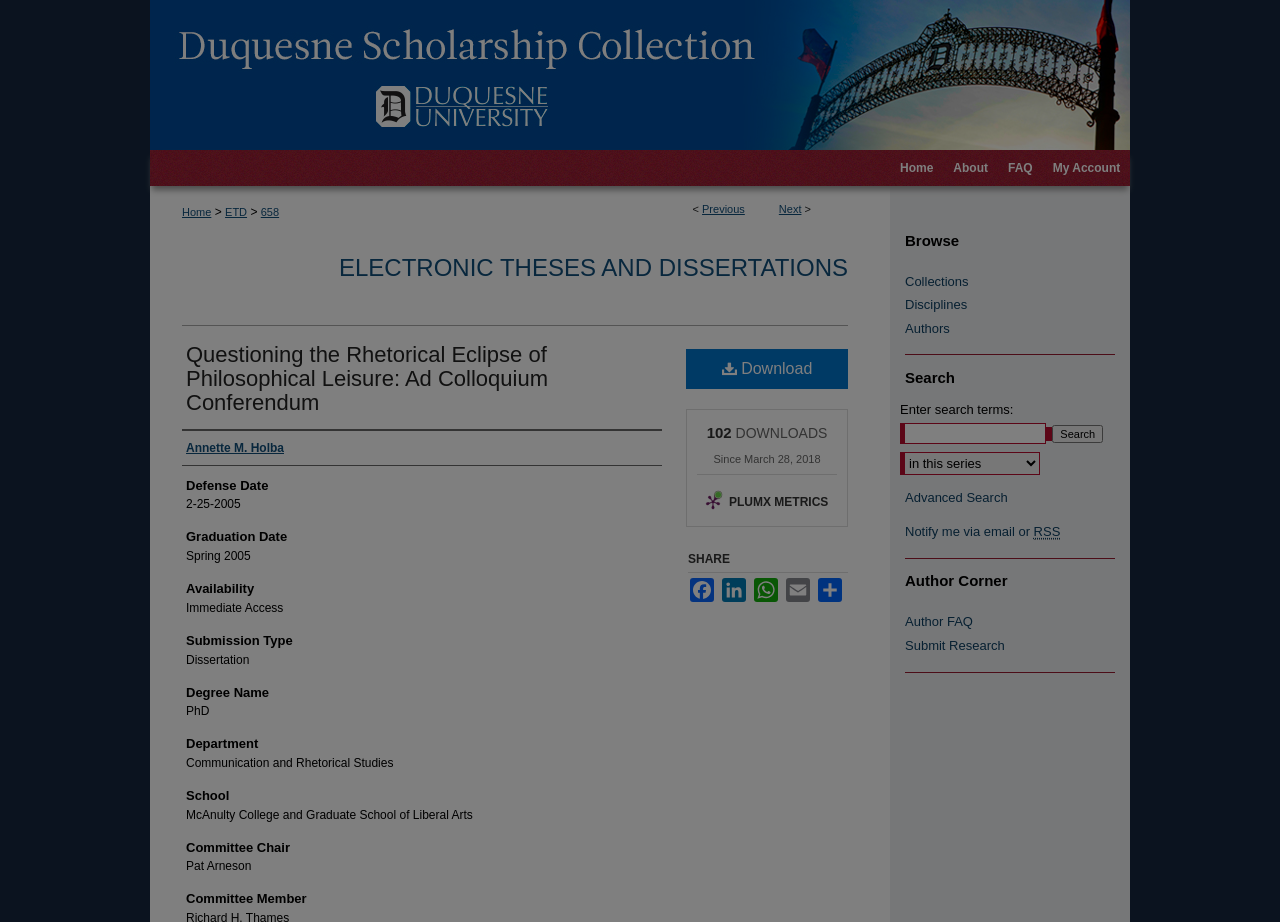Kindly determine the bounding box coordinates for the clickable area to achieve the given instruction: "Search for a specific term".

[0.703, 0.459, 0.817, 0.481]